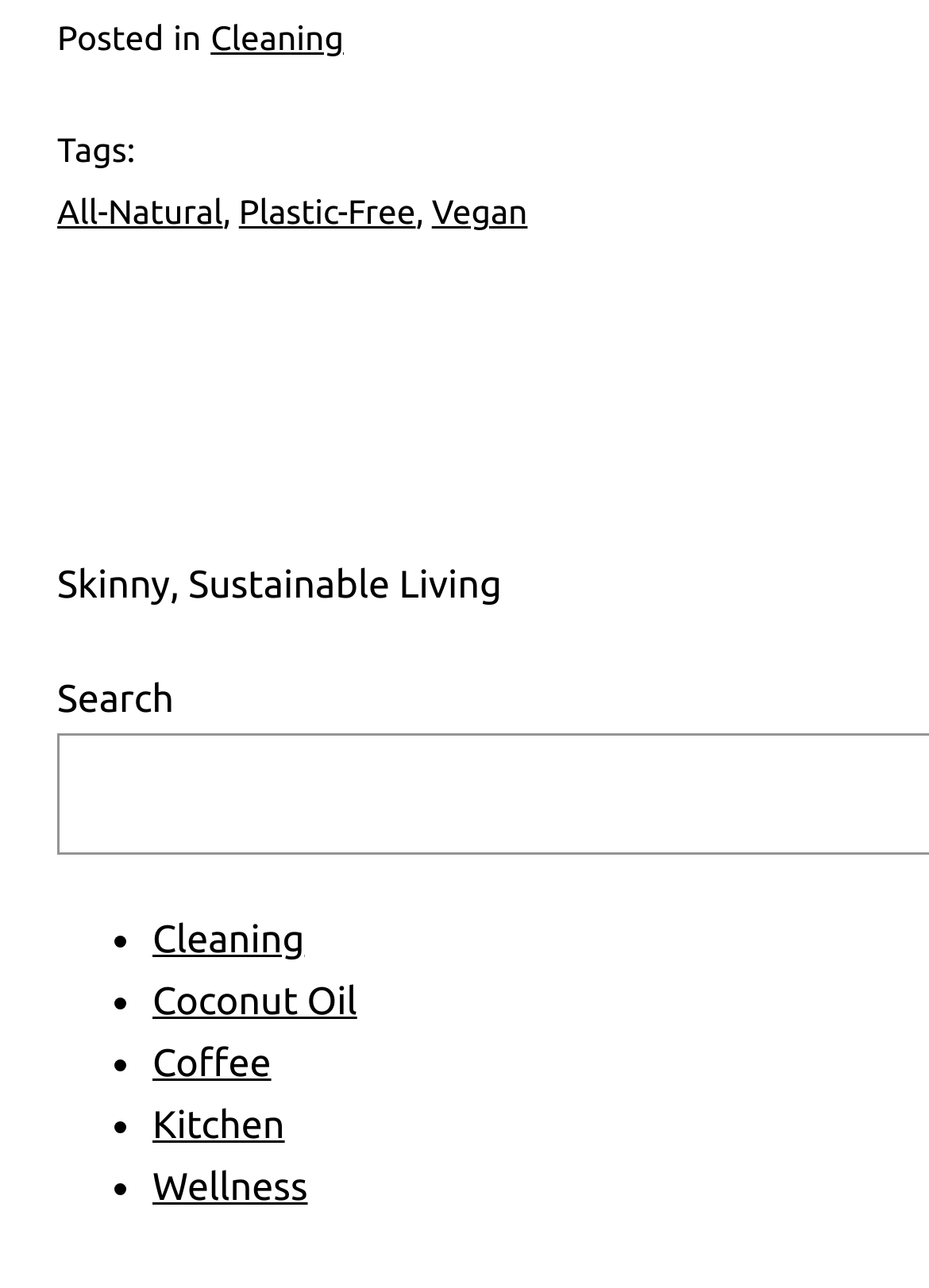What is the last link mentioned in the list?
Give a single word or phrase as your answer by examining the image.

Wellness